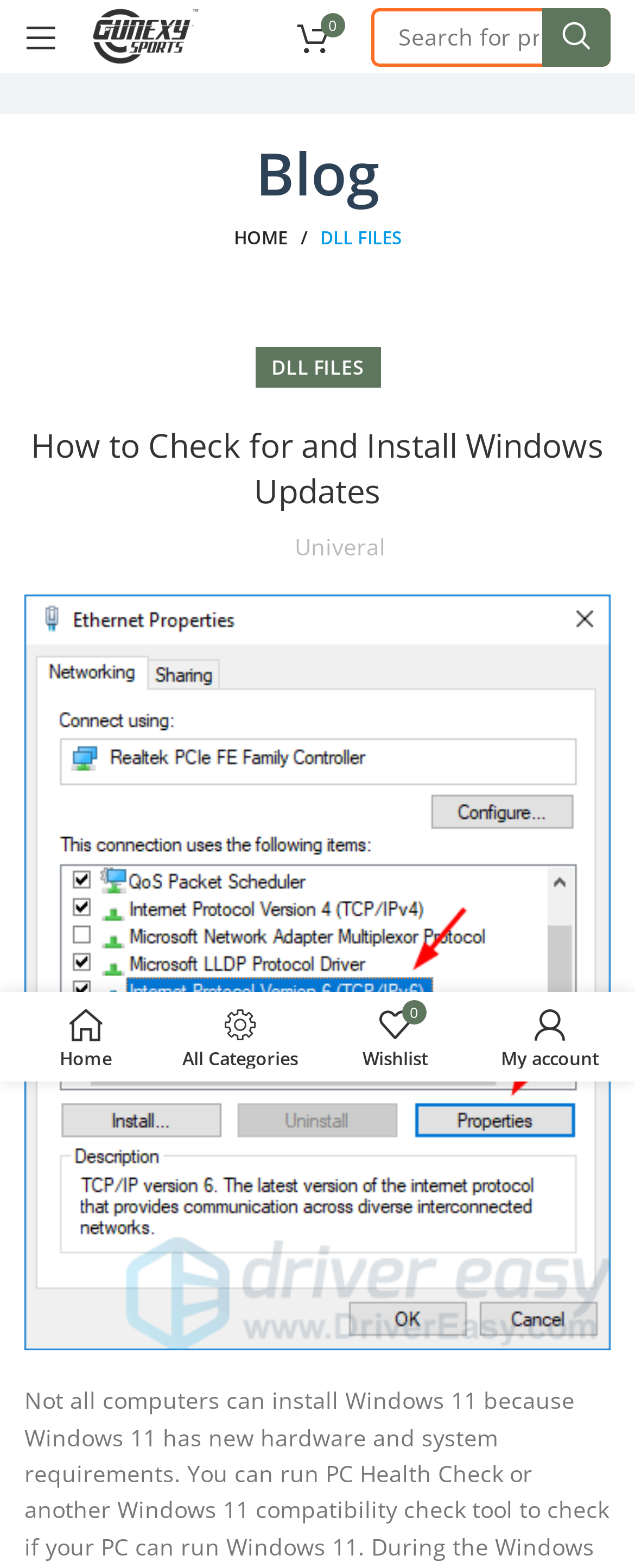Generate the text of the webpage's primary heading.

How to Check for and Install Windows Updates